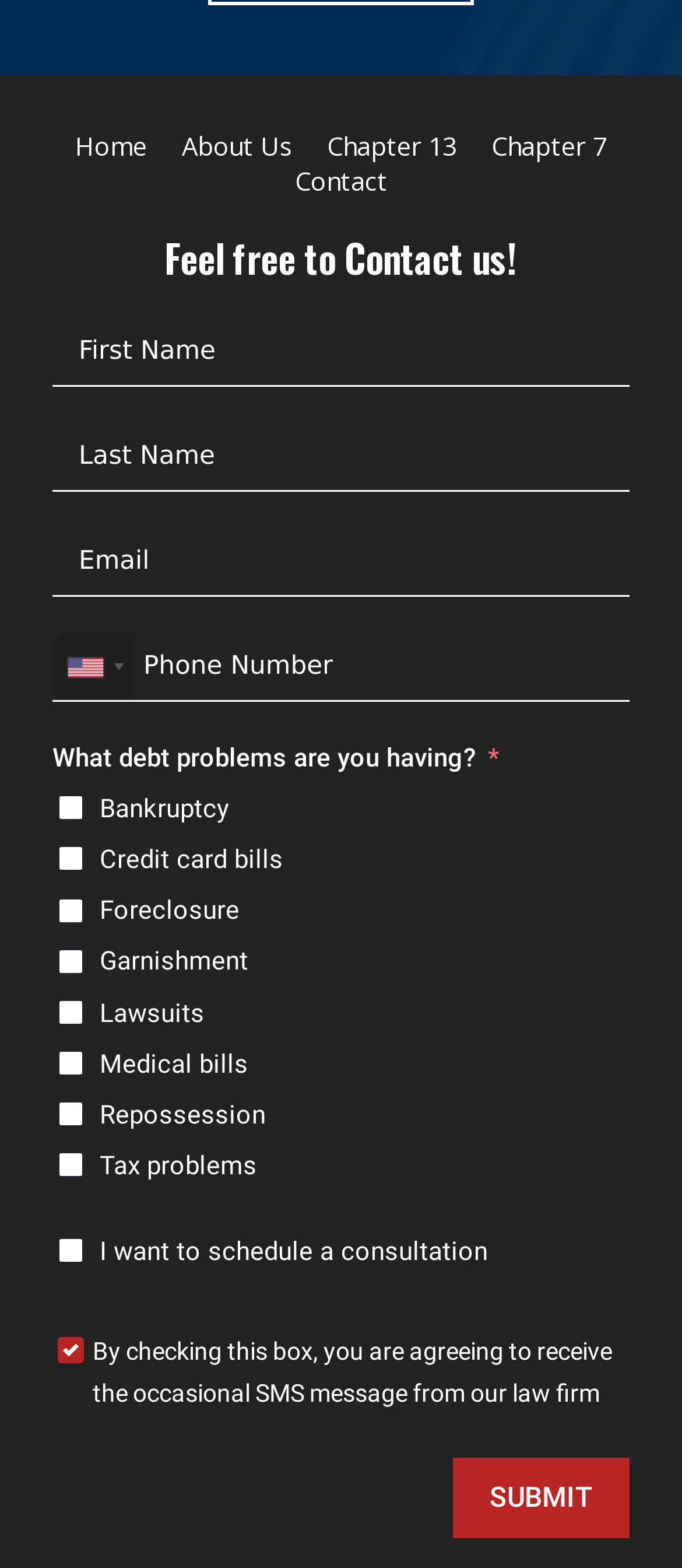Determine the bounding box coordinates of the clickable element necessary to fulfill the instruction: "Enter your name in the first textbox". Provide the coordinates as four float numbers within the 0 to 1 range, i.e., [left, top, right, bottom].

[0.077, 0.202, 0.923, 0.247]